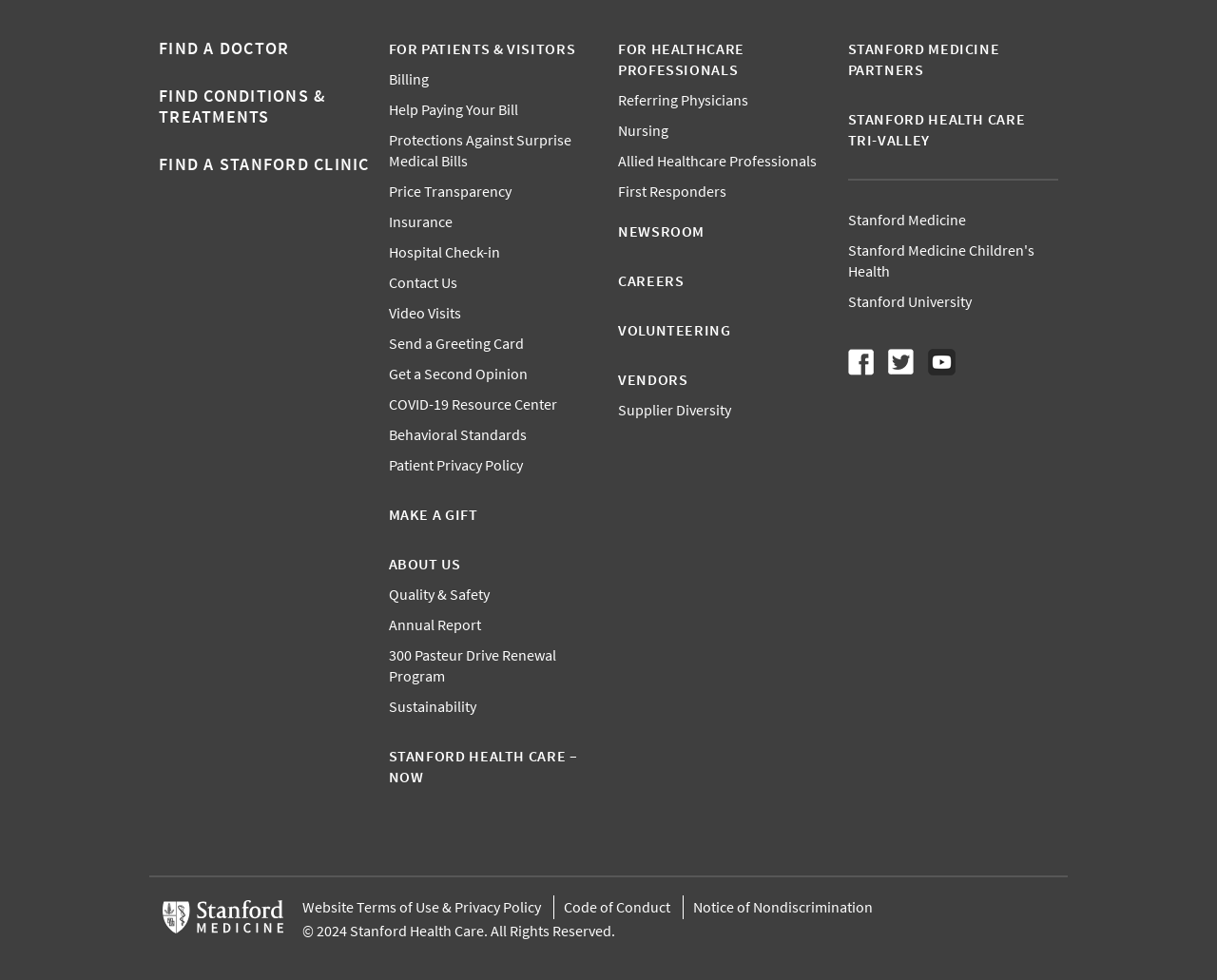Could you please study the image and provide a detailed answer to the question:
What is the main purpose of this website?

Based on the various links and categories presented on the webpage, it appears that the main purpose of this website is to provide healthcare-related services and information to patients, visitors, and healthcare professionals.